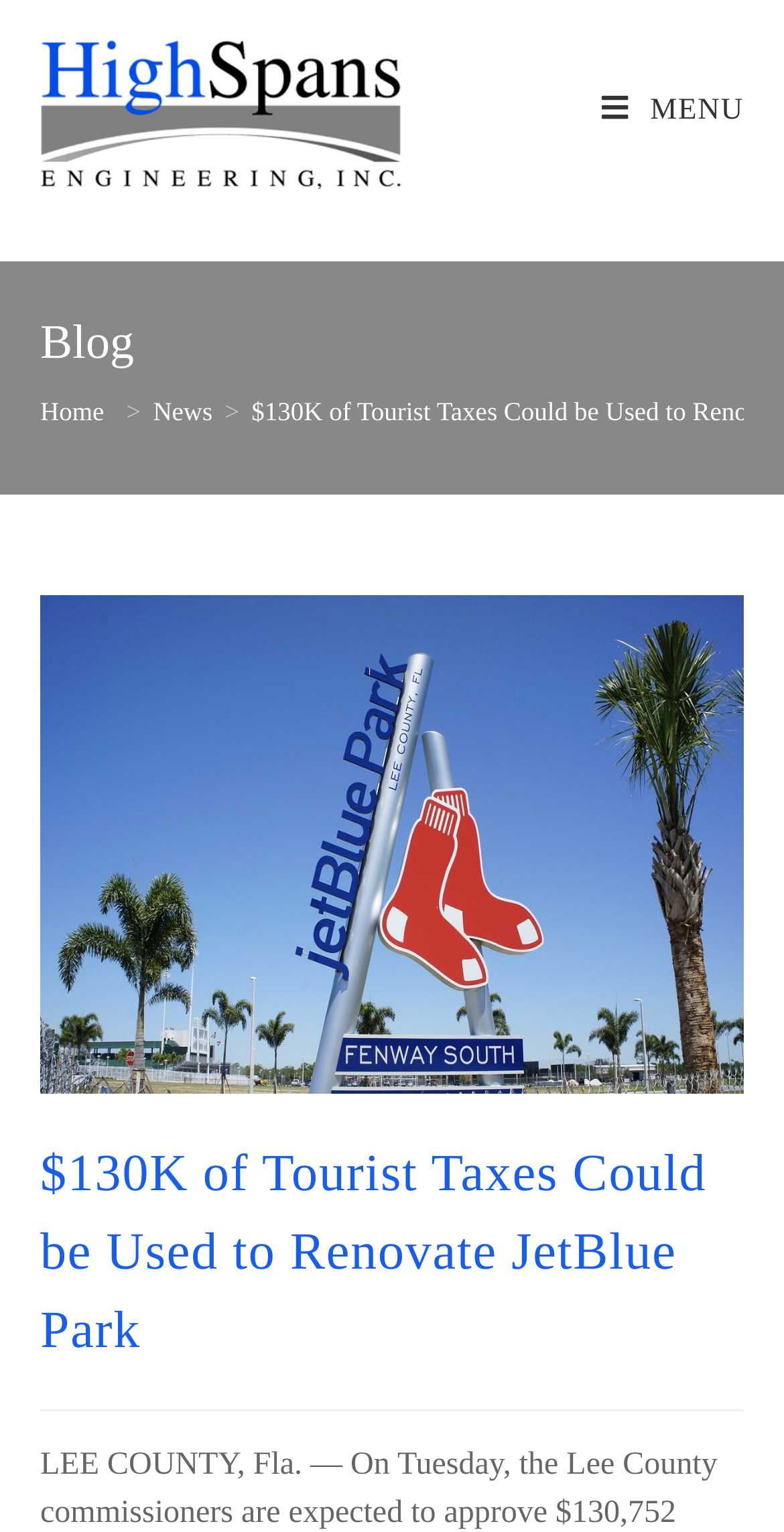Determine the bounding box for the UI element described here: "randstad".

None